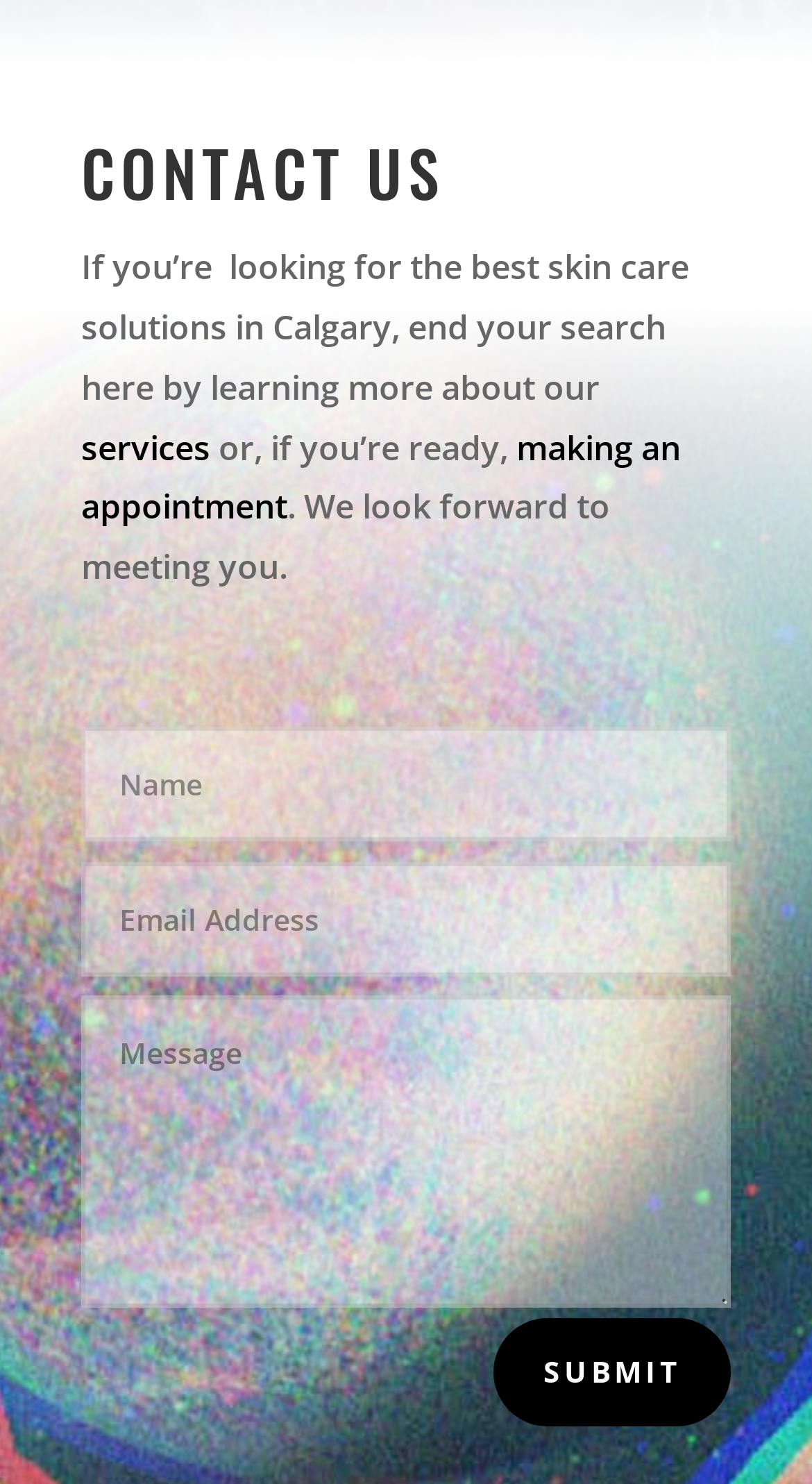What is the purpose of the webpage?
Using the visual information, respond with a single word or phrase.

Contact and appointment